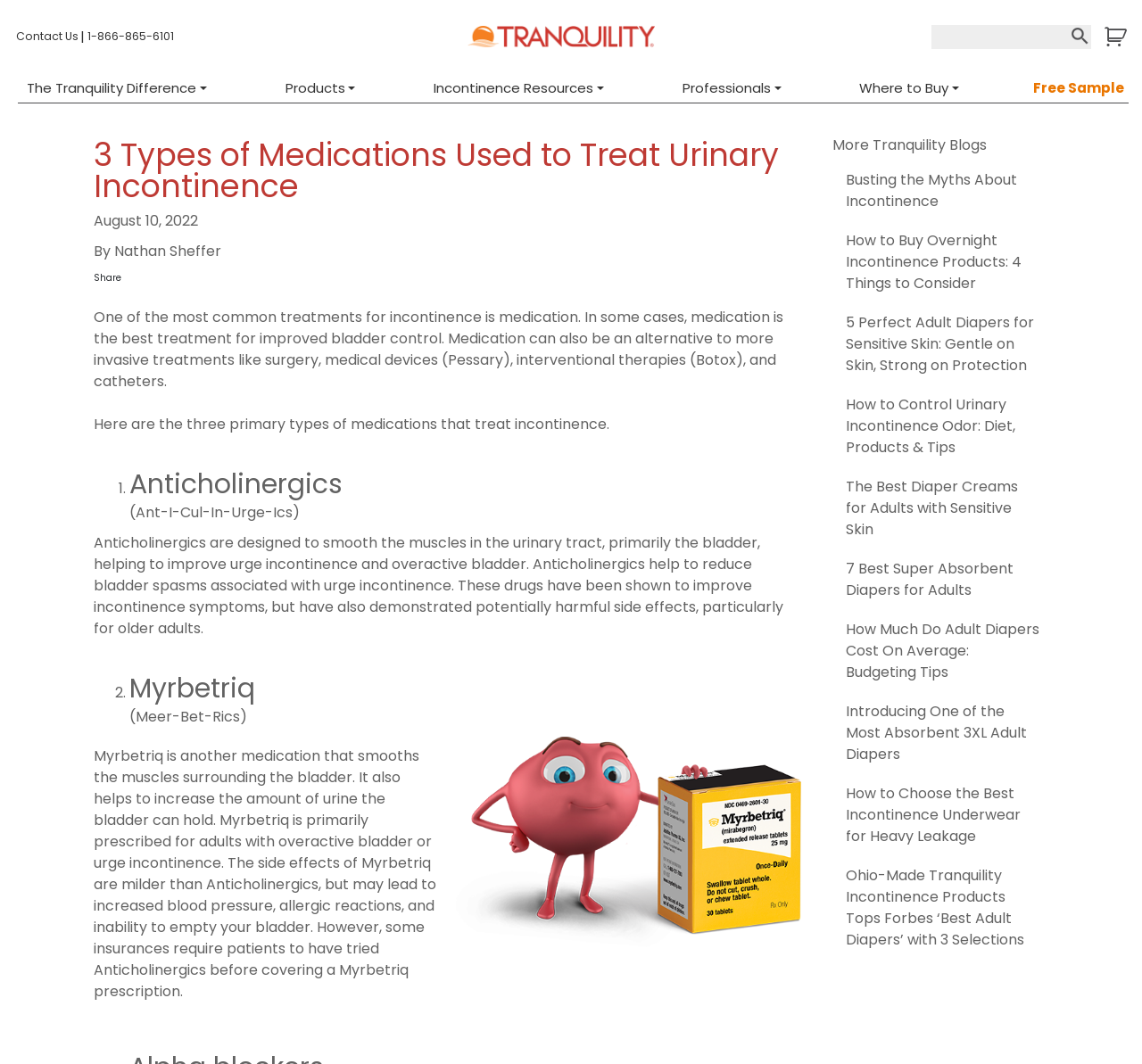Respond to the question below with a single word or phrase:
What is the name of the company logo?

Tranquility logo